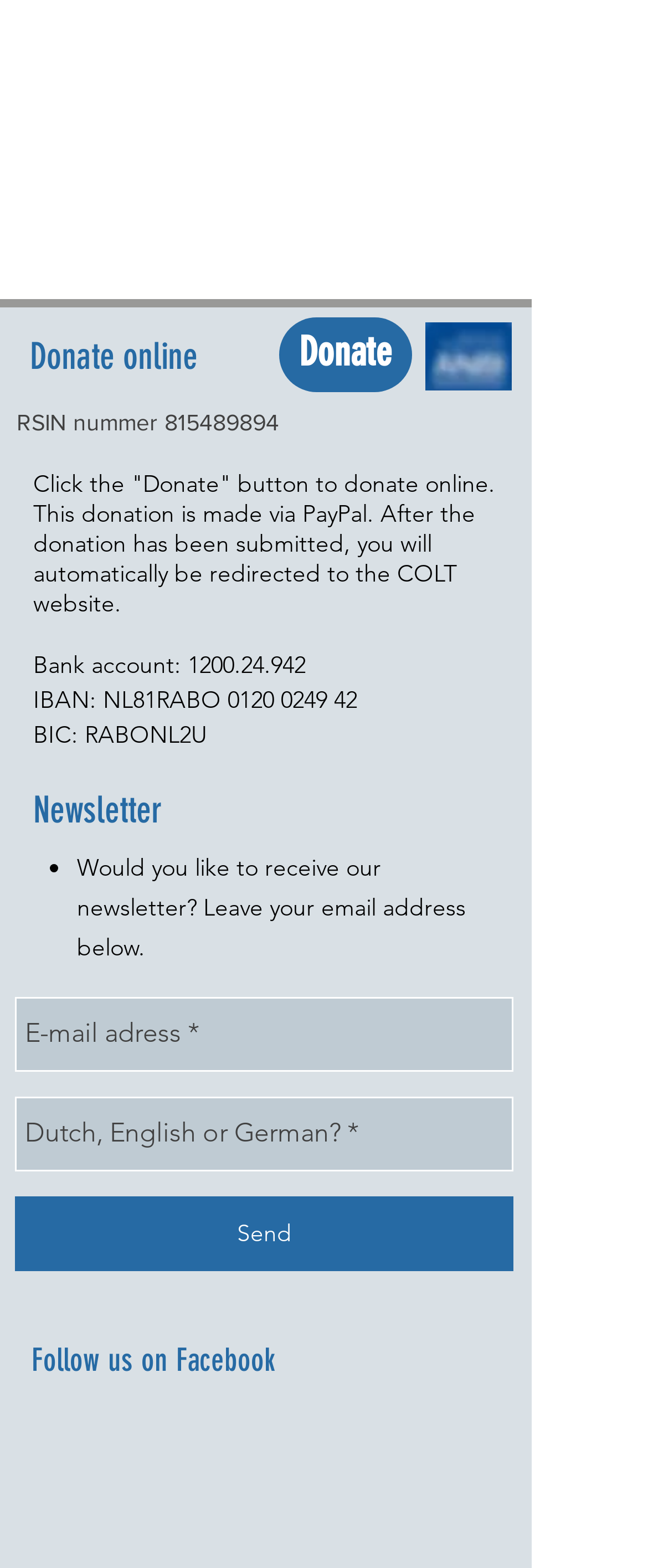Locate the bounding box coordinates of the clickable part needed for the task: "Enter email address".

[0.023, 0.636, 0.792, 0.683]